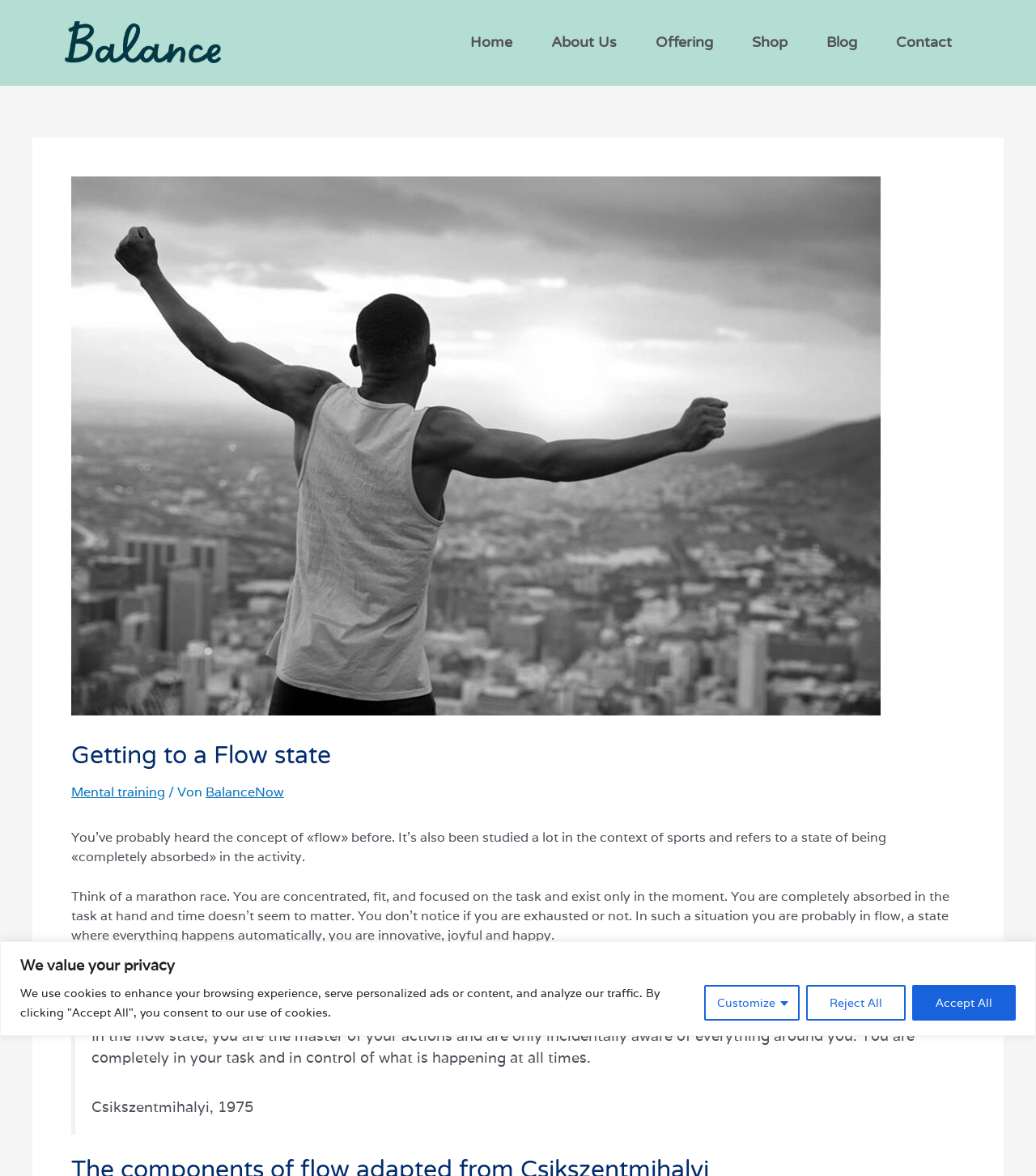Extract the bounding box coordinates of the UI element described by: "Accept All". The coordinates should include four float numbers ranging from 0 to 1, e.g., [left, top, right, bottom].

[0.88, 0.837, 0.98, 0.868]